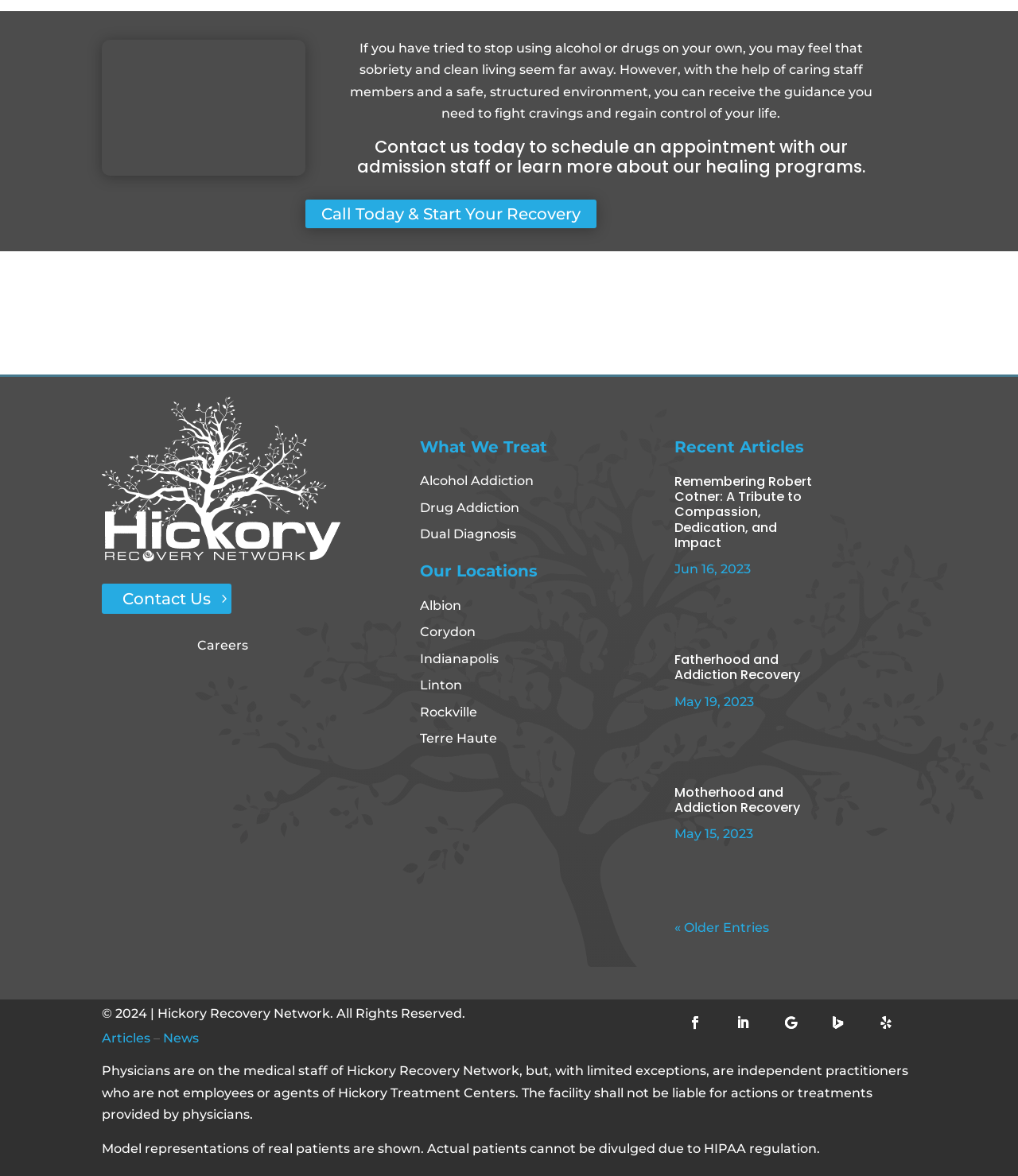What is the main topic of this webpage?
Using the image as a reference, give a one-word or short phrase answer.

Addiction recovery